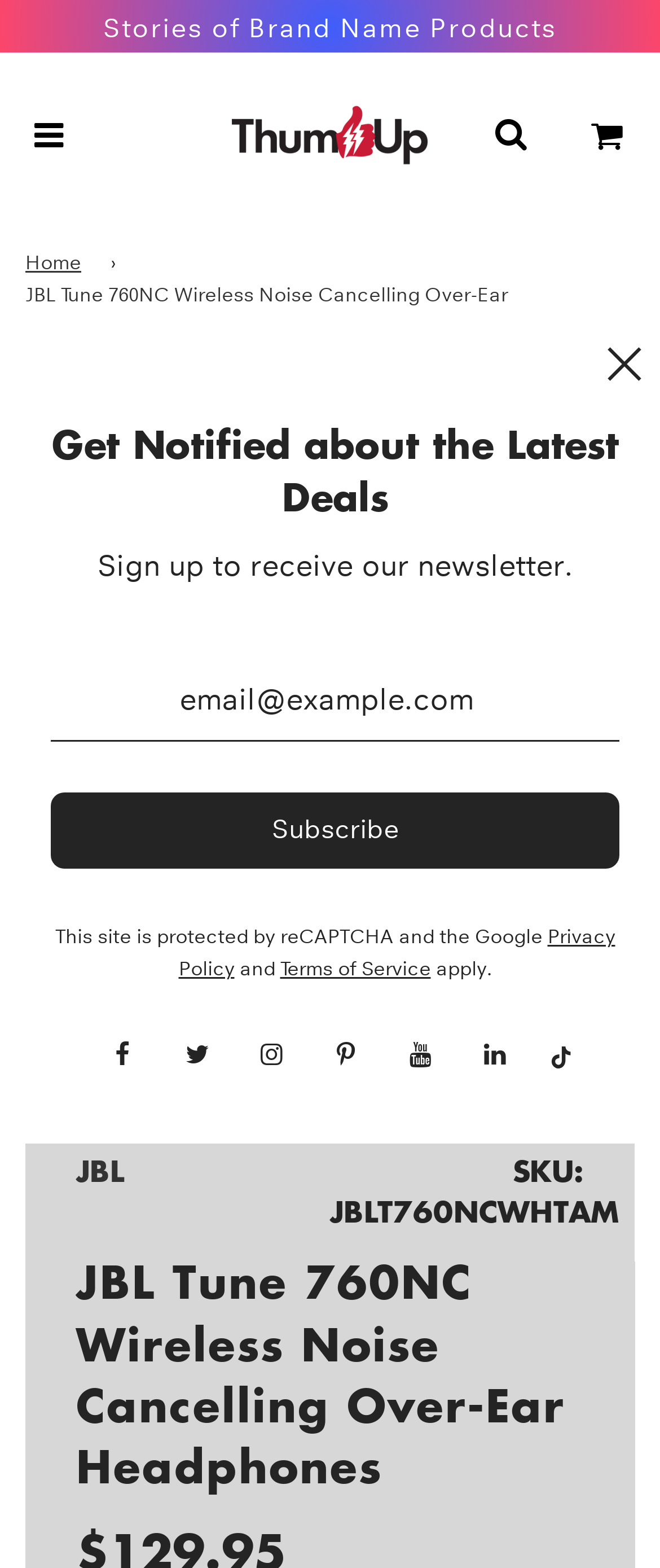Use a single word or phrase to respond to the question:
What is the brand of the headphones?

JBL